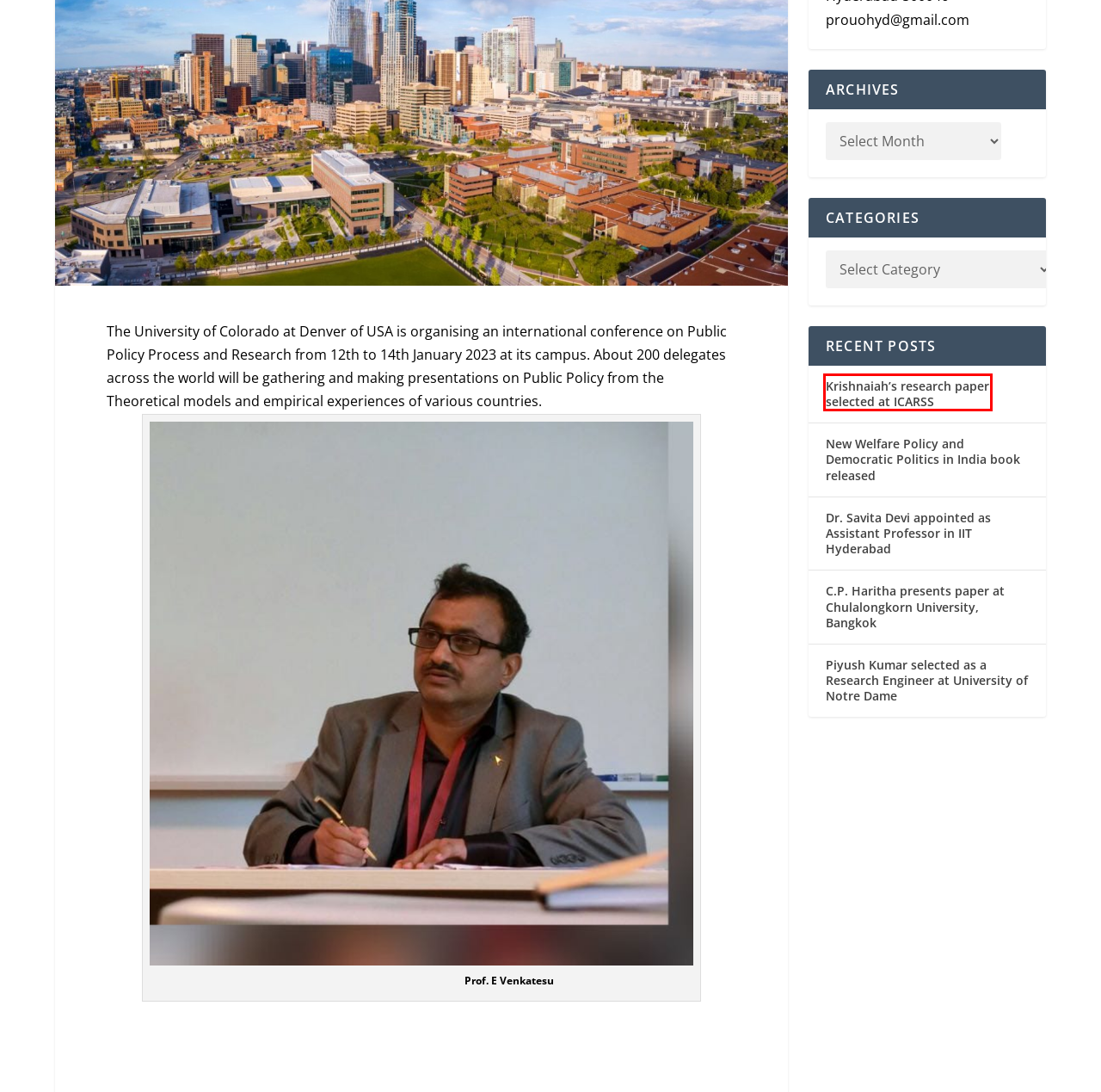Look at the screenshot of the webpage and find the element within the red bounding box. Choose the webpage description that best fits the new webpage that will appear after clicking the element. Here are the candidates:
A. Piyush Kumar selected as a Research Engineer at University of Notre Dame |
B. Dr. Savita Devi appointed as Assistant Professor in IIT Hyderabad |
C. C.P. Haritha presents paper at Chulalongkorn University, Bangkok |
D. Spotlight |
E. Krishnaiah’s research paper selected at ICARSS  |
F. New Welfare Policy and Democratic Politics in India book released |
G. Distinguished Lectures |
H. Campus Roundup |

E